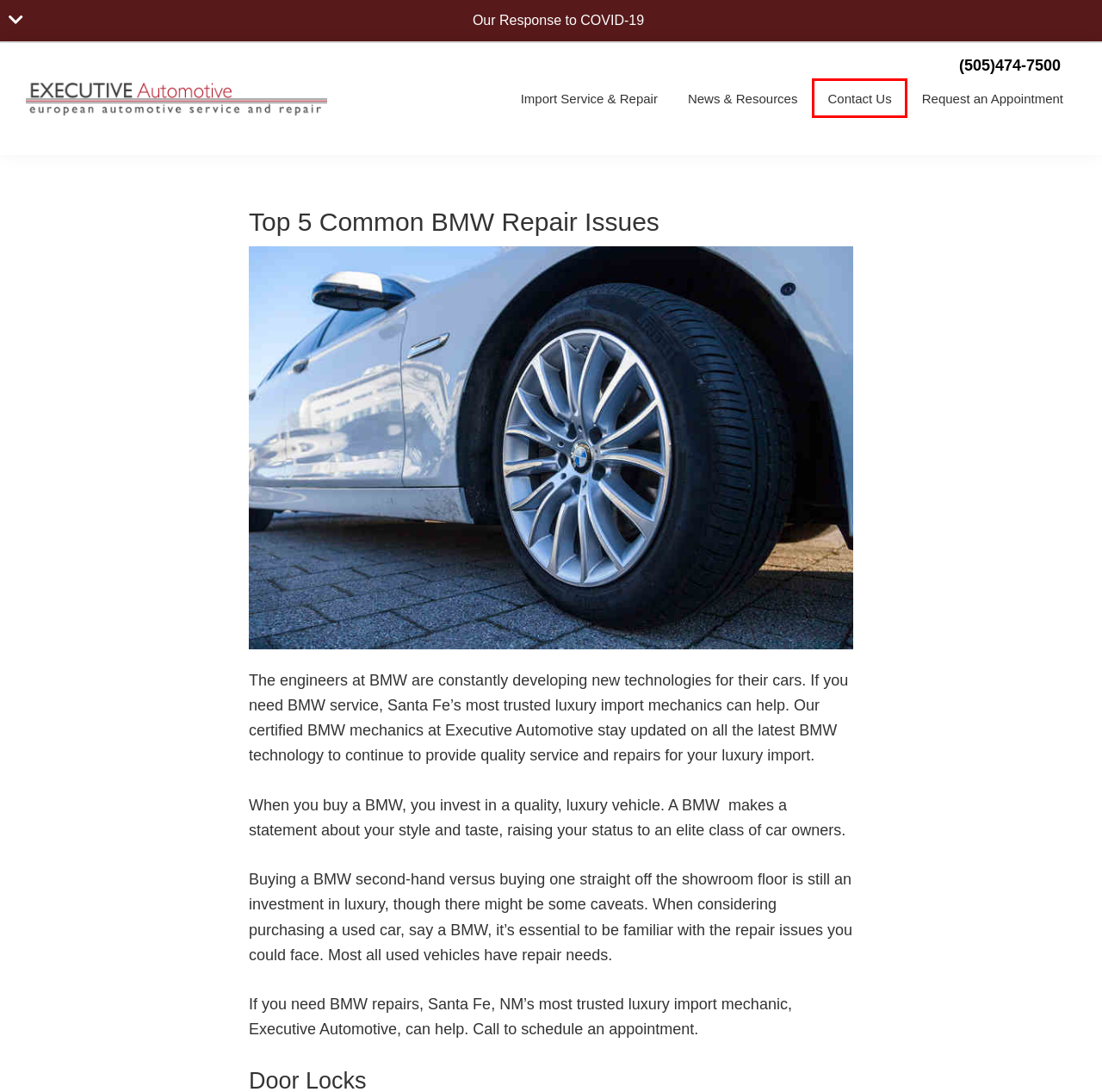Look at the screenshot of a webpage where a red rectangle bounding box is present. Choose the webpage description that best describes the new webpage after clicking the element inside the red bounding box. Here are the candidates:
A. Audi Service & Repair | Executive Automotive Santa Fe
B. Foreign Auto Service & Repair Appointments | Executive Automotive Santa Fe
C. Foreign Car Repair | Executive Automotive Santa Fe
D. Land Rover Service | Executive Automotive Santa Fe
E. Volkswagen Service & Repair | Executive Automotive Santa Fe
F. Foreign Auto Repair & Service | Executive Automotive
G. Jaguar Service & Repair | Executive Automotive Santa Fe
H. Mercedes Benz Service | Executive Automotive Santa Fe

F